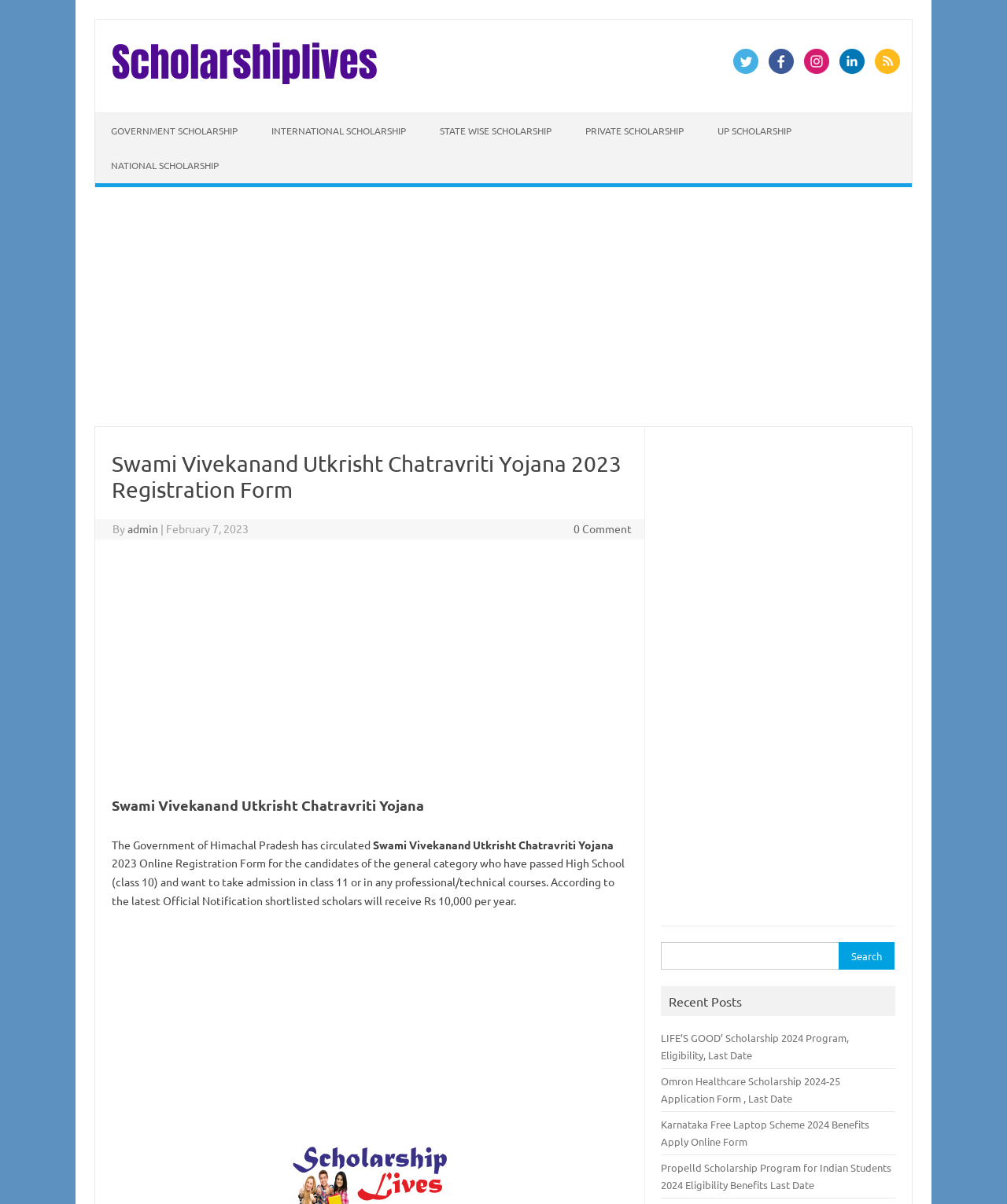Answer this question using a single word or a brief phrase:
What is the amount of scholarship per year?

Rs 10,000